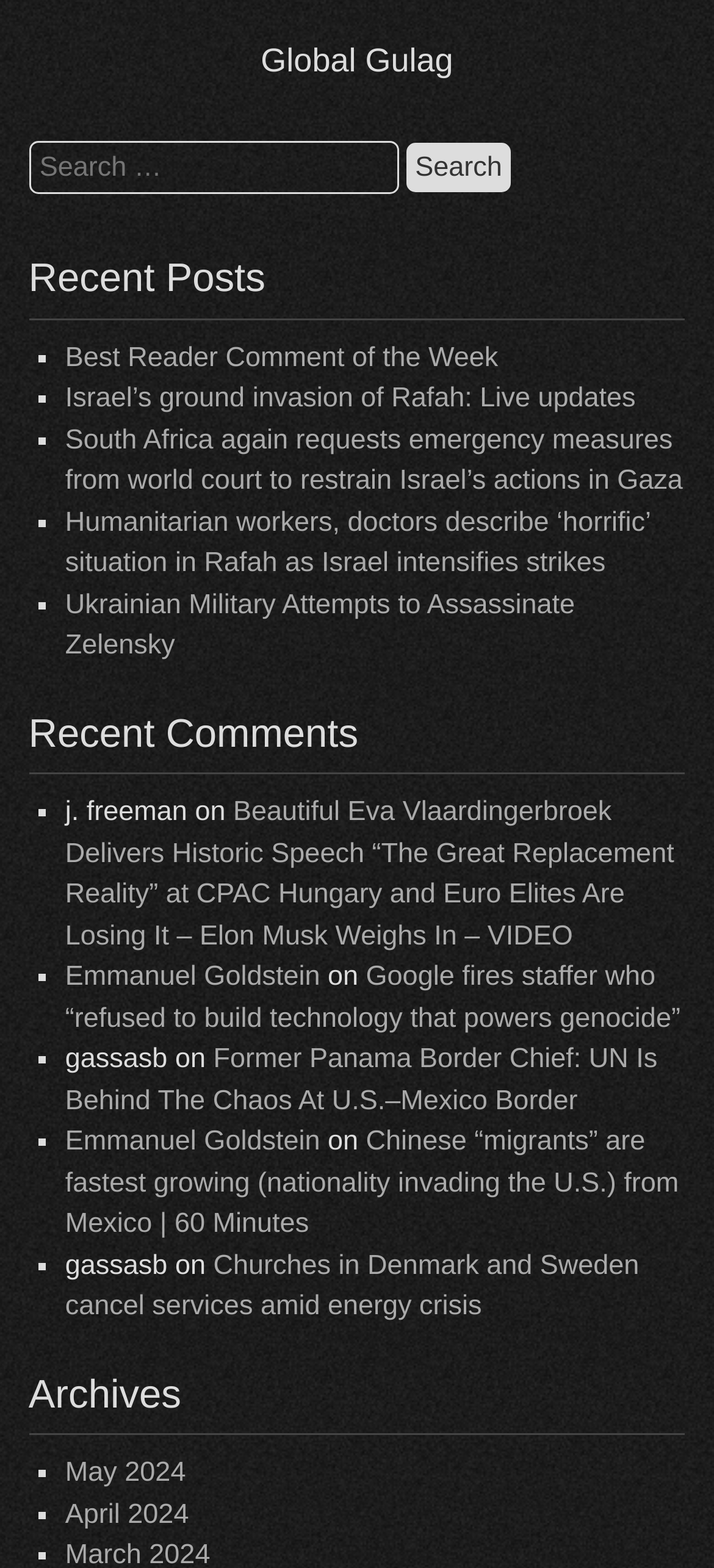Mark the bounding box of the element that matches the following description: "Emmanuel Goldstein".

[0.091, 0.718, 0.448, 0.738]